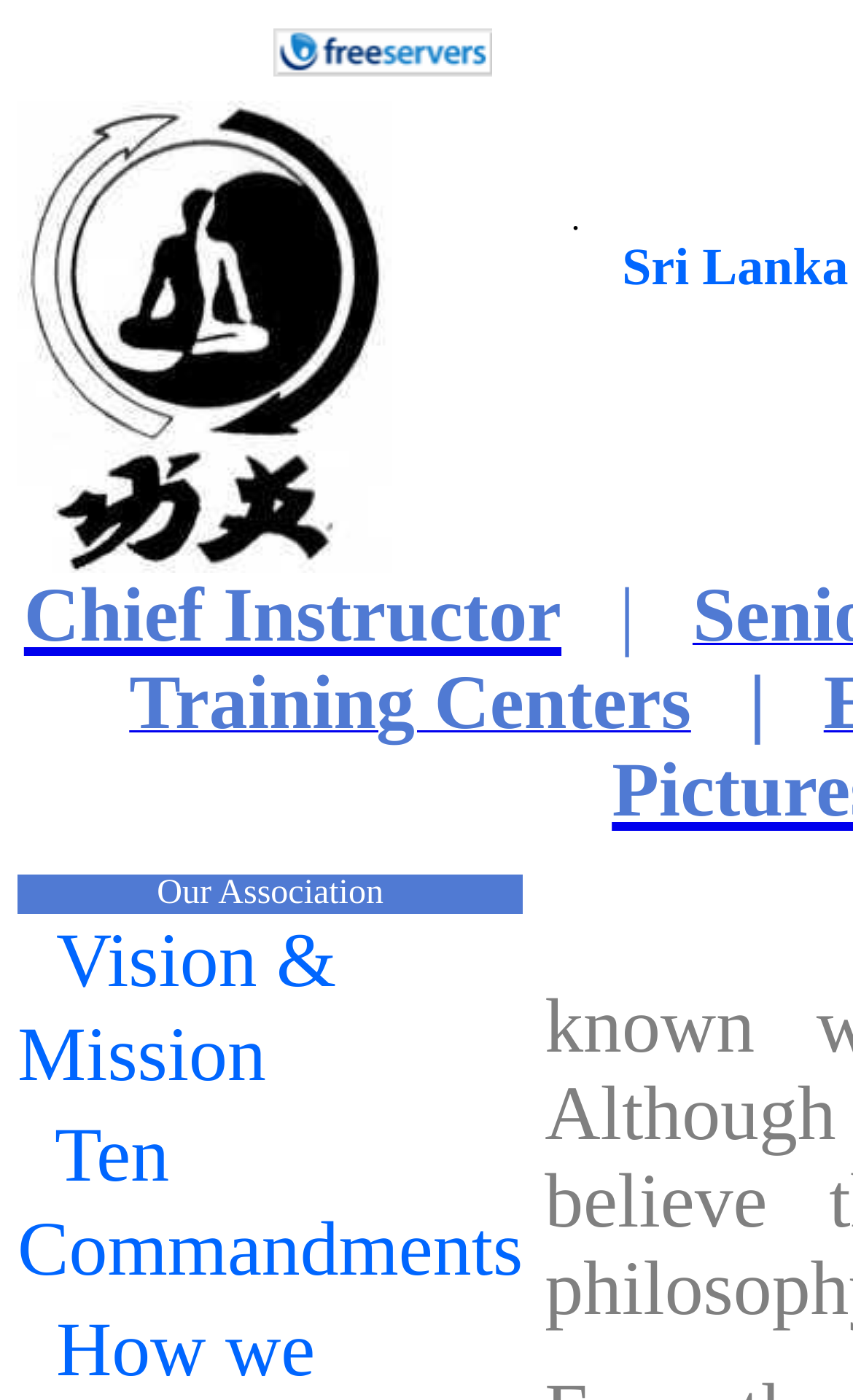What is the vertical position of the 'Vision & Mission' link?
Using the image, provide a concise answer in one word or a short phrase.

Below the table